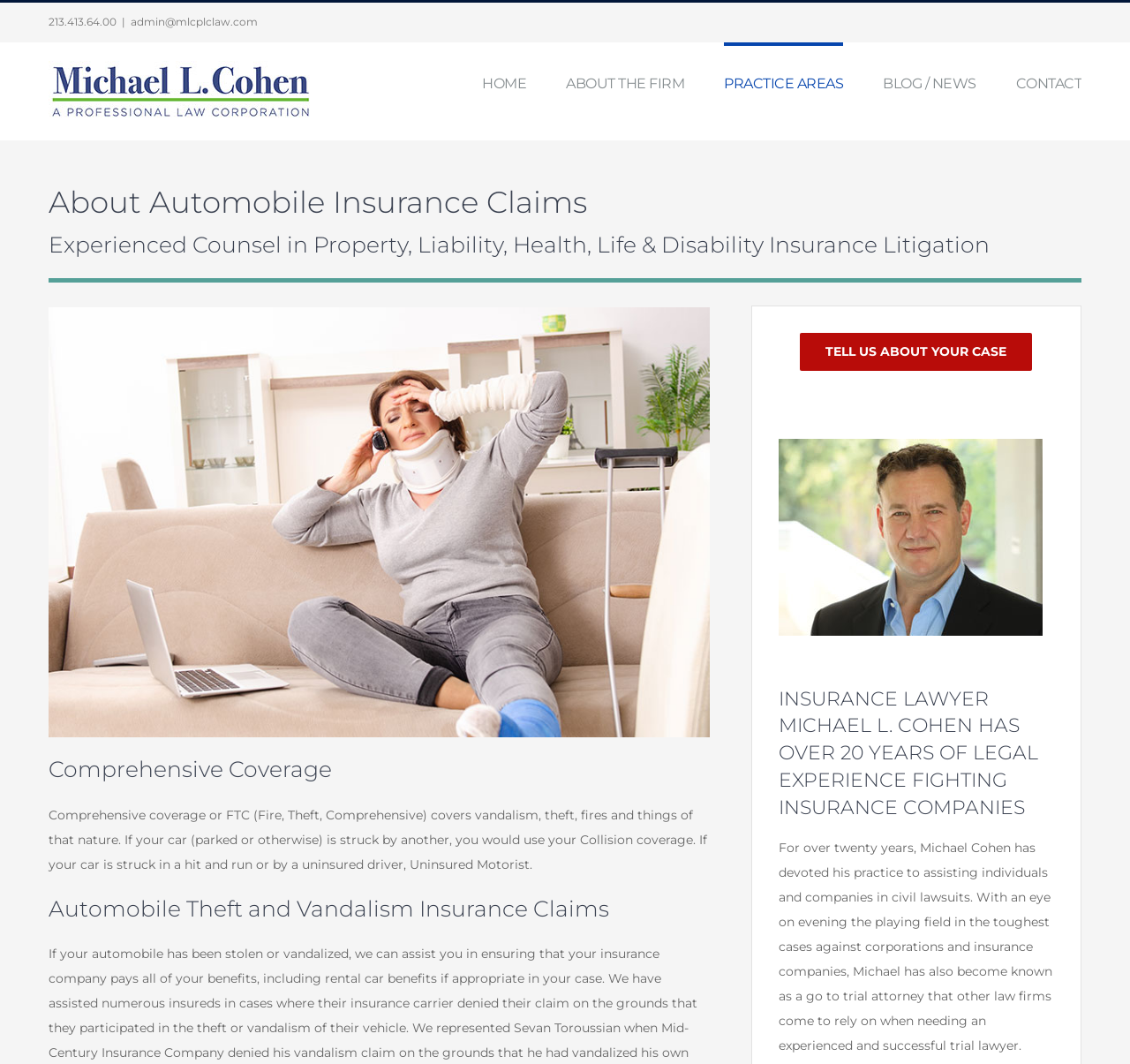Provide a brief response using a word or short phrase to this question:
What is the purpose of the 'TELL US ABOUT YOUR CASE' button?

To contact the lawyer